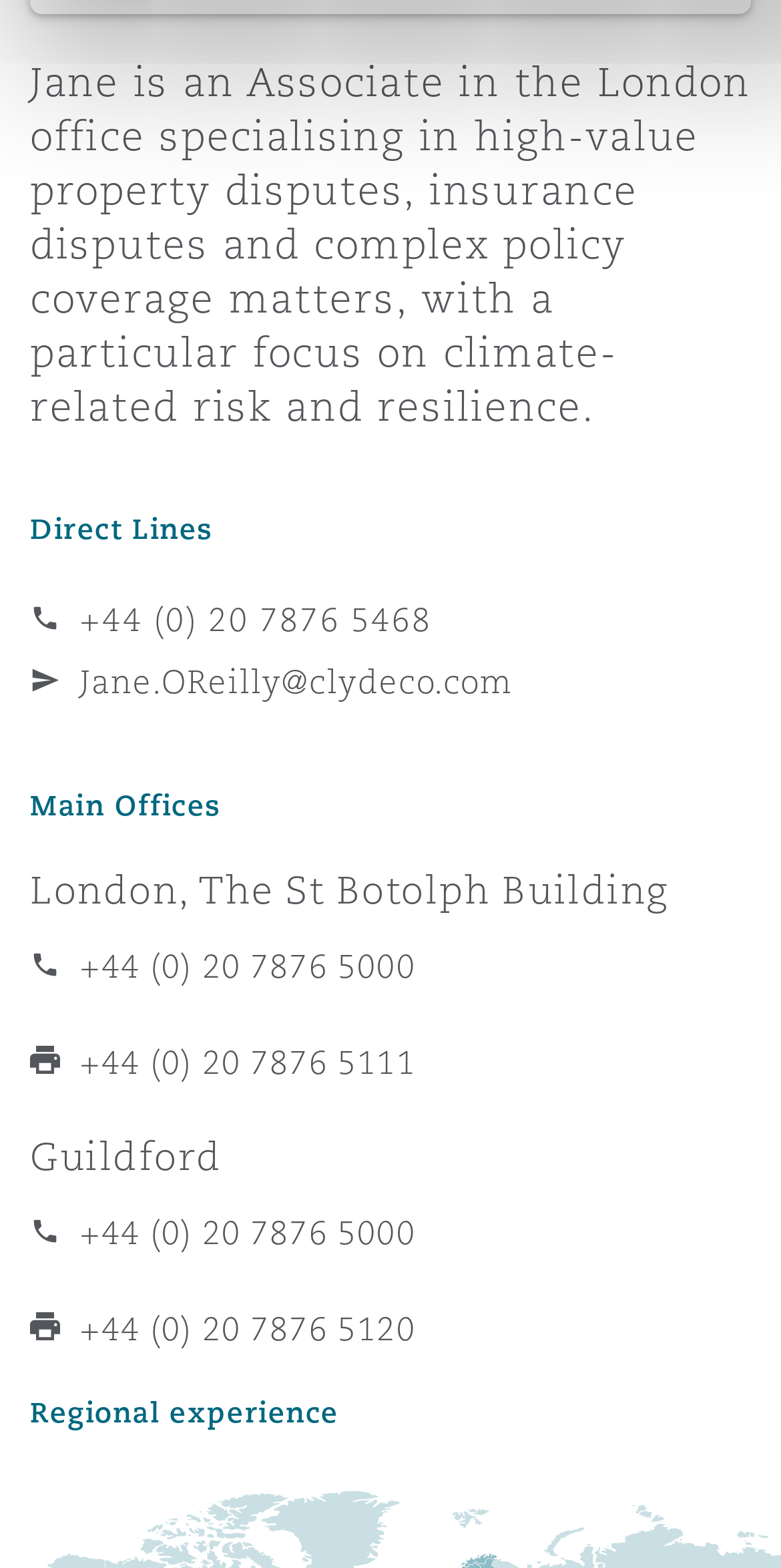Determine the bounding box coordinates of the clickable element to complete this instruction: "Read about Jane's experience". Provide the coordinates in the format of four float numbers between 0 and 1, [left, top, right, bottom].

[0.038, 0.087, 0.962, 0.164]